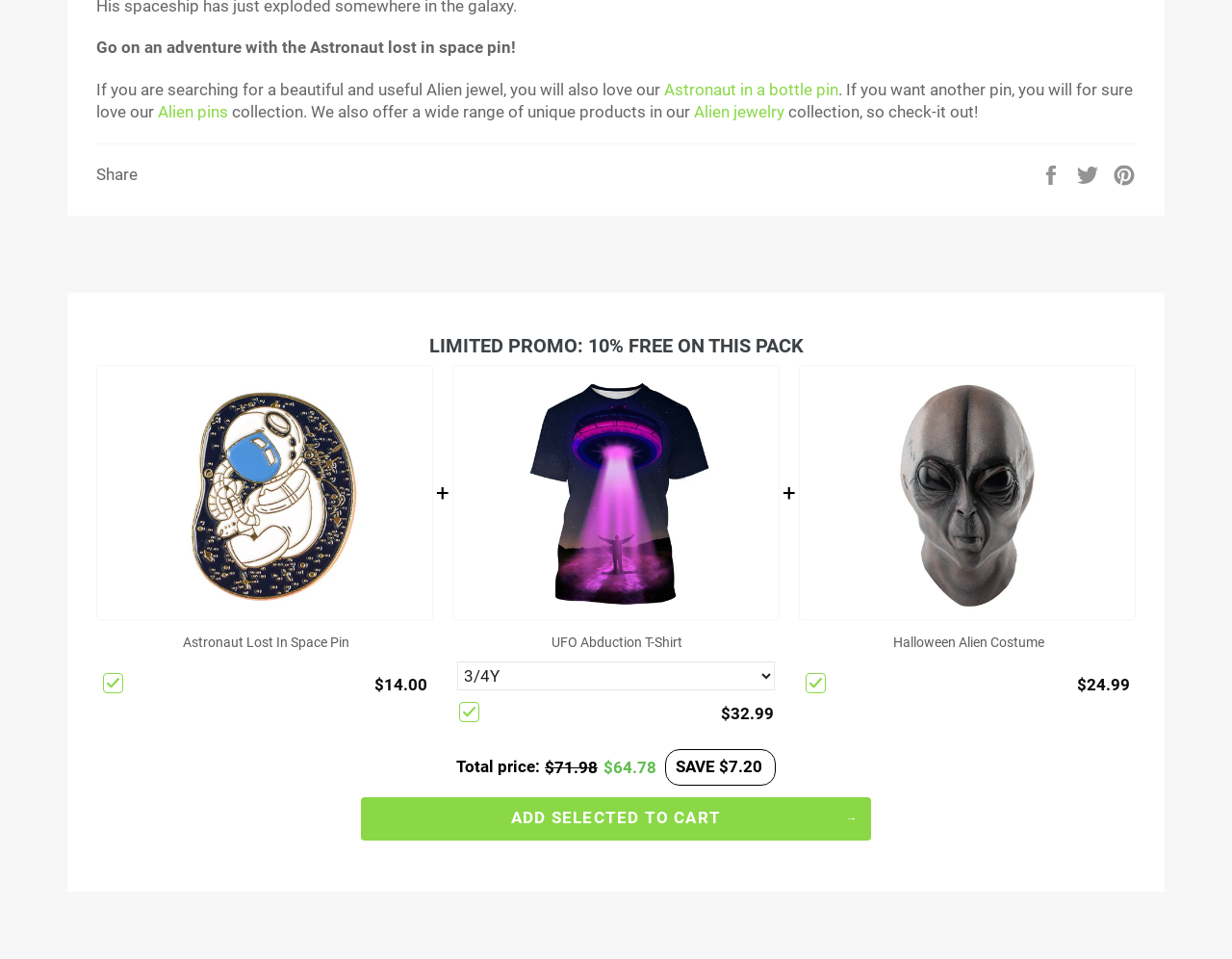From the image, can you give a detailed response to the question below:
What is the purpose of the checkbox next to each product?

The checkboxes next to each product appear to be used to select which products to add to the cart, as indicated by the 'ADD SELECTED TO CART' button at the bottom of the page.